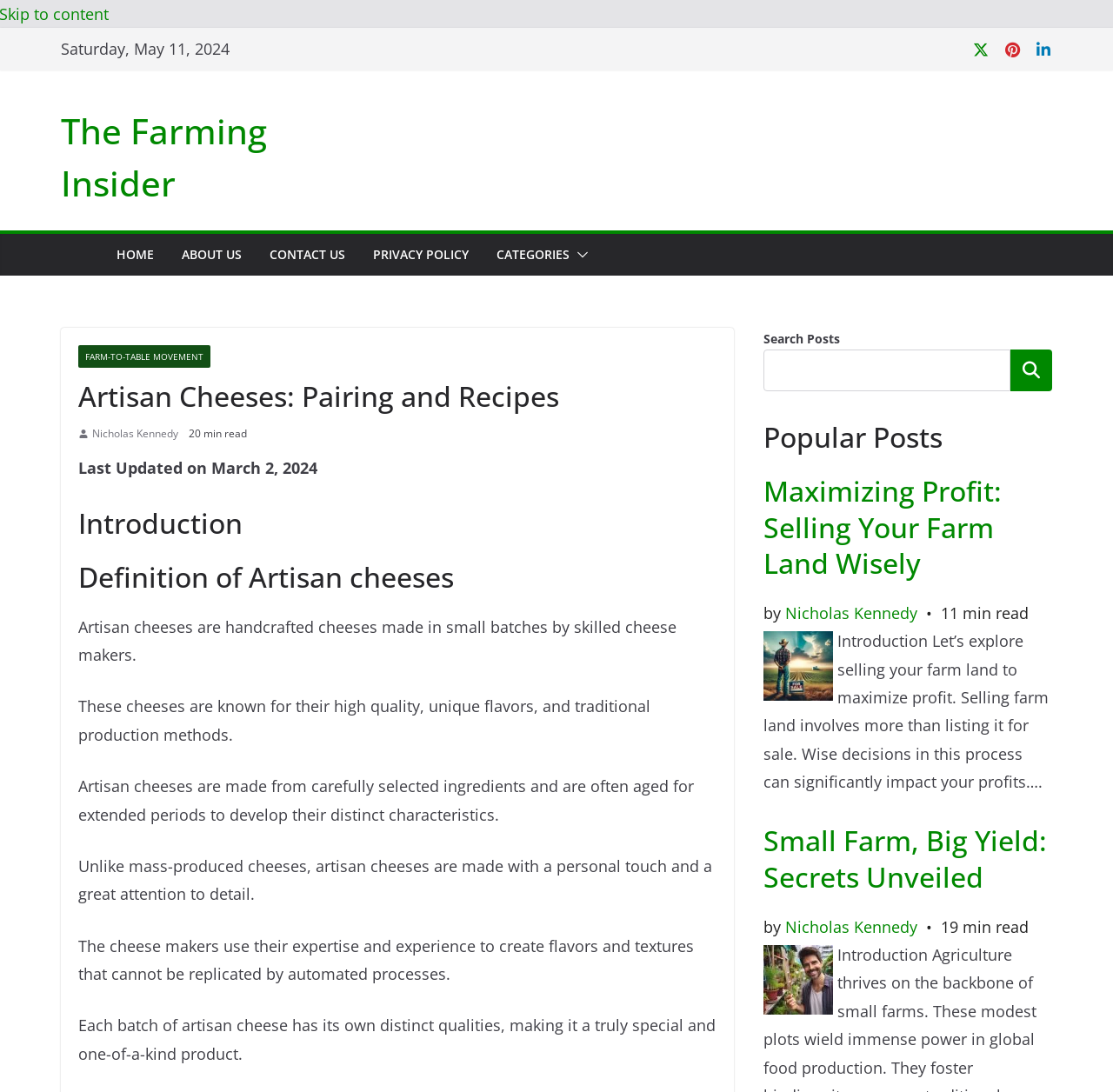Who is the author of the article 'Maximizing Profit: Selling Your Farm Land Wisely'?
Please provide a single word or phrase as your answer based on the image.

Nicholas Kennedy